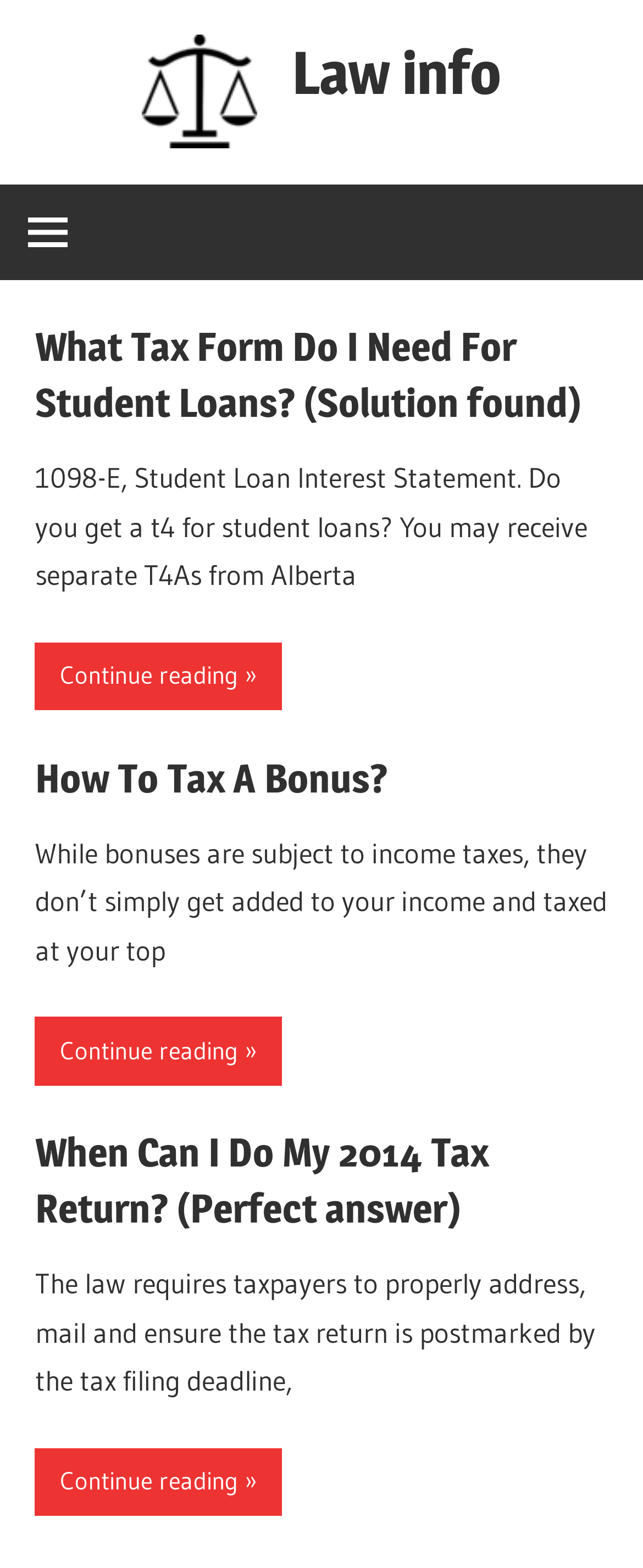Locate the bounding box coordinates of the element's region that should be clicked to carry out the following instruction: "visit the 'Law info' page". The coordinates need to be four float numbers between 0 and 1, i.e., [left, top, right, bottom].

[0.221, 0.042, 0.444, 0.064]